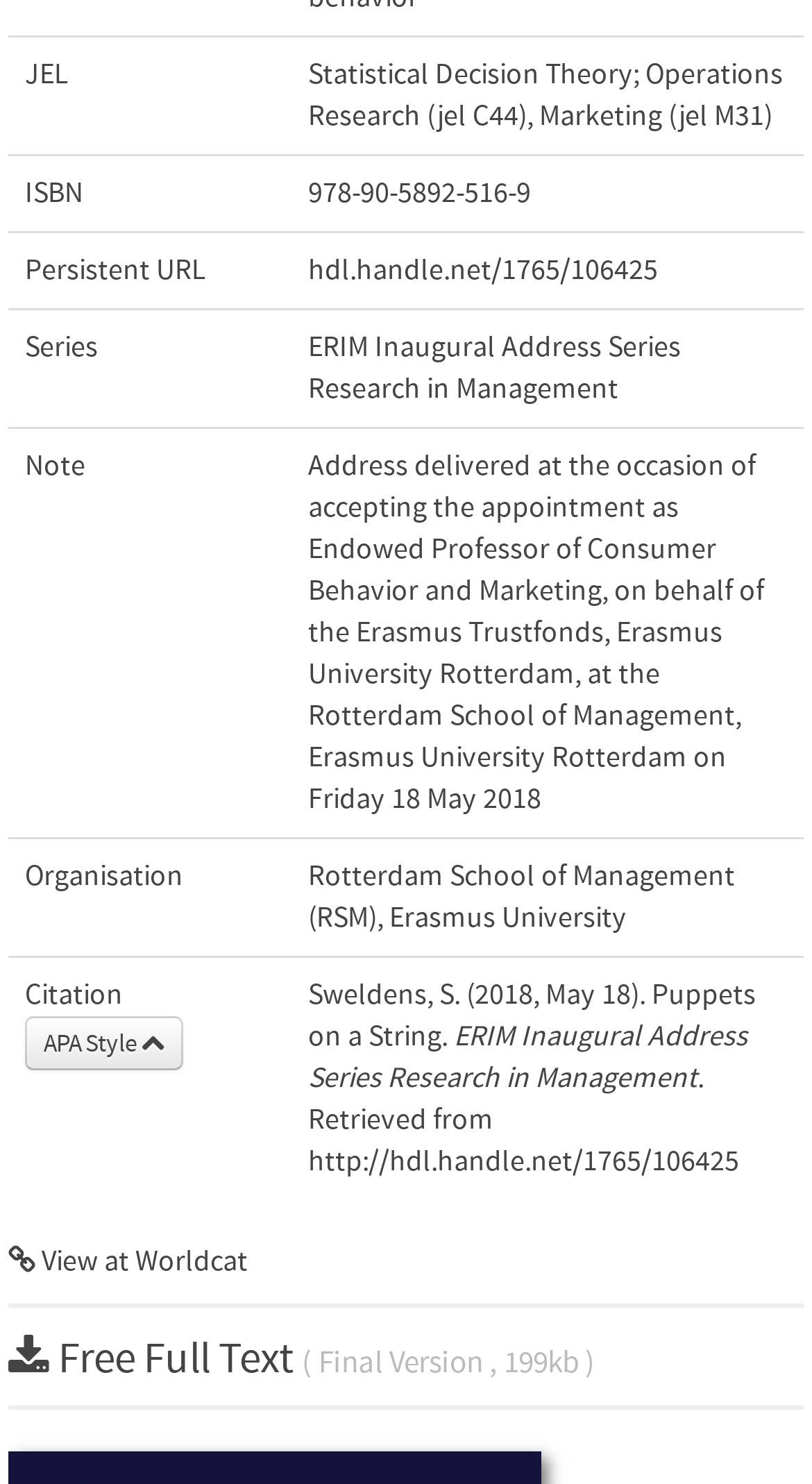What is the name of the university?
Refer to the image and provide a thorough answer to the question.

I found the name of the university by looking at the gridcell with the label 'Organisation' and its corresponding value is 'Rotterdam School of Management (RSM), Erasmus University', from which I extracted the university name 'Erasmus University'.